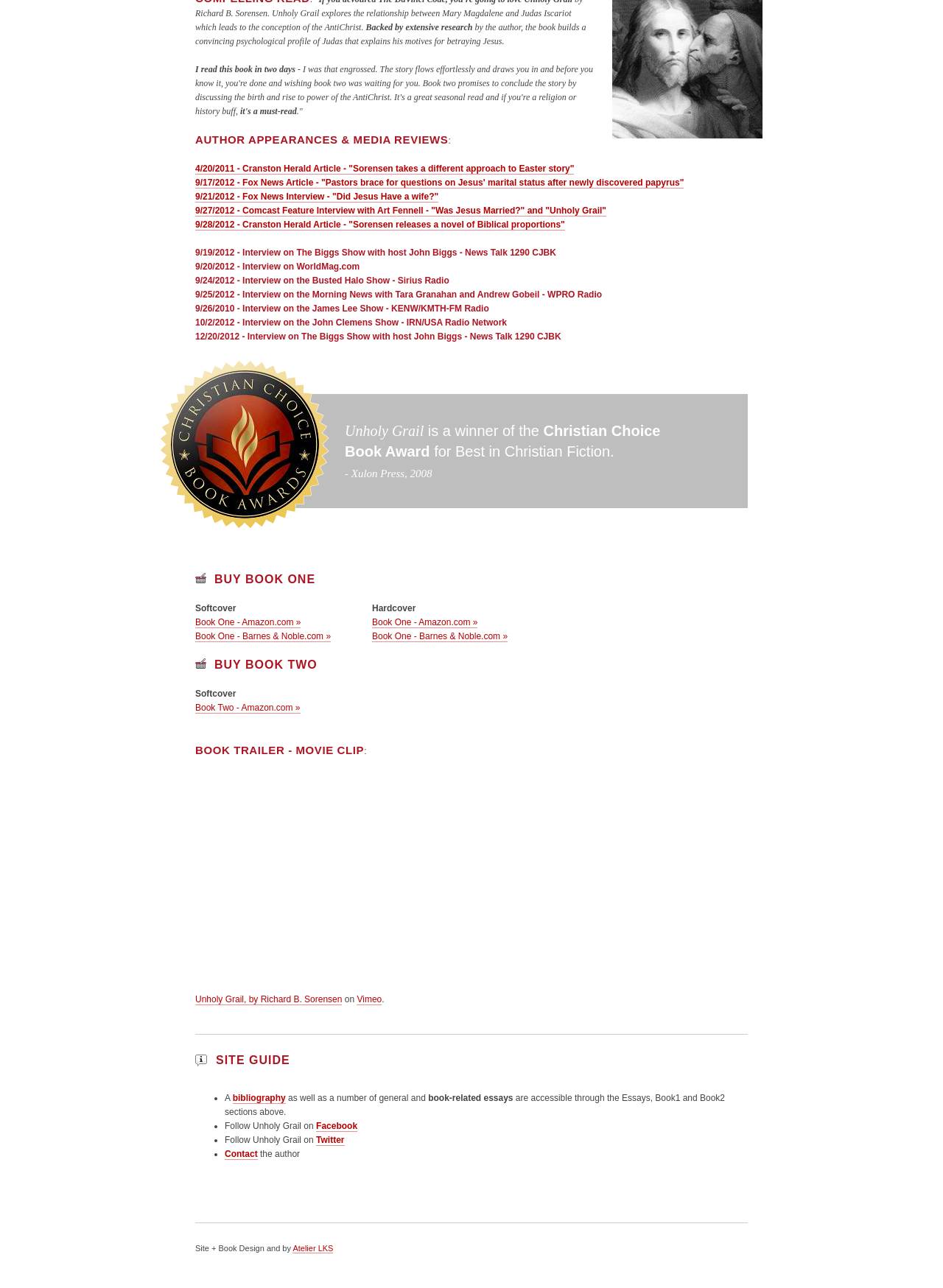Please identify the bounding box coordinates of the element's region that should be clicked to execute the following instruction: "Watch the book trailer on Vimeo". The bounding box coordinates must be four float numbers between 0 and 1, i.e., [left, top, right, bottom].

[0.207, 0.6, 0.598, 0.76]